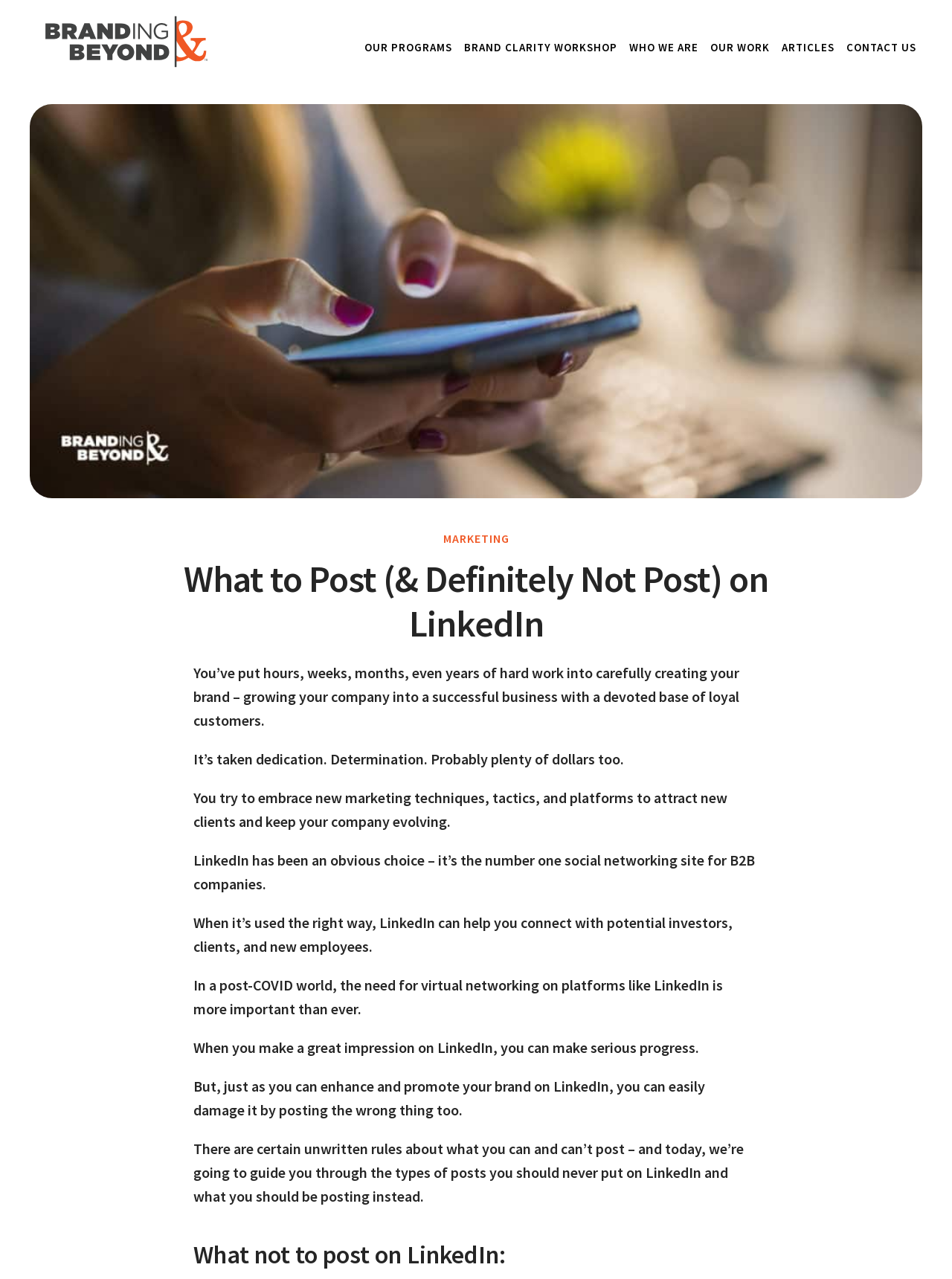Calculate the bounding box coordinates for the UI element based on the following description: "furnace repair". Ensure the coordinates are four float numbers between 0 and 1, i.e., [left, top, right, bottom].

None